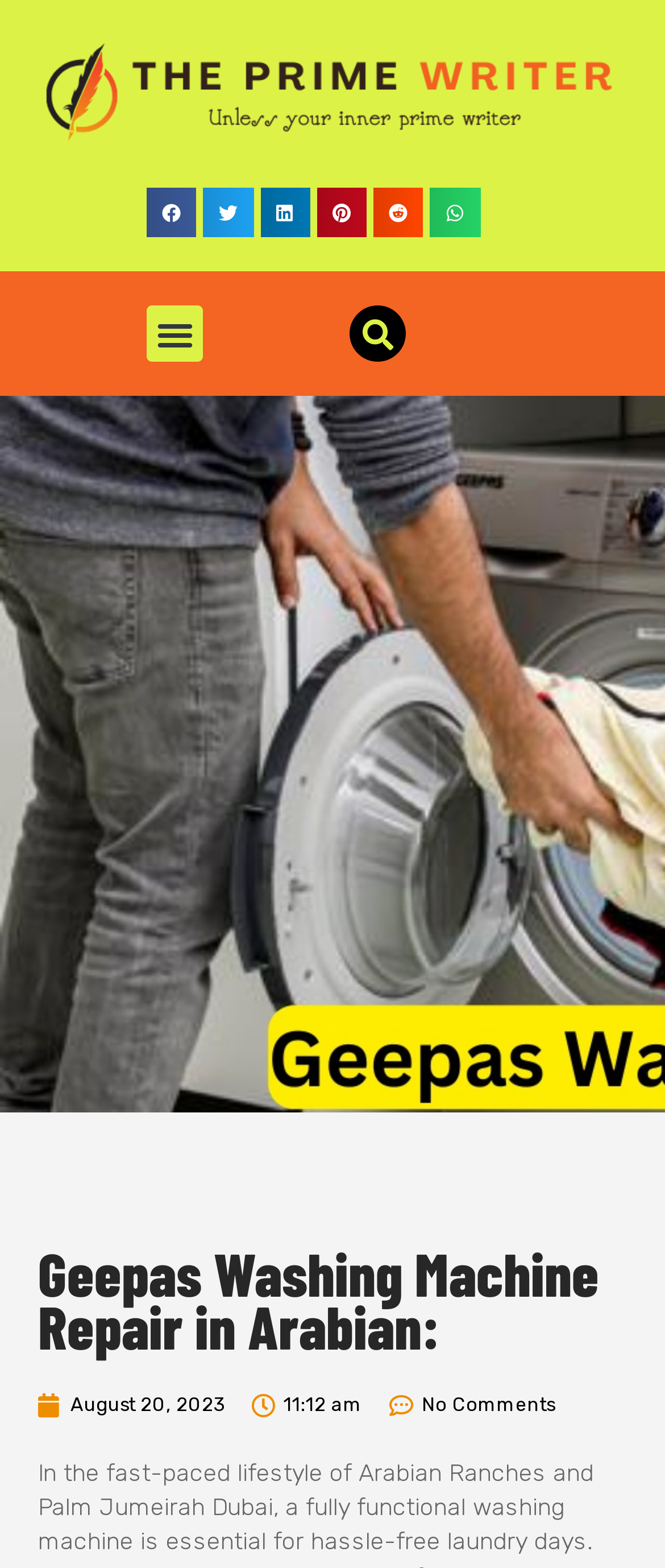What is the purpose of the button 'Menu Toggle'?
Please answer the question as detailed as possible based on the image.

Based on the element description 'Menu Toggle' and its type being a button, I infer that its purpose is to toggle a menu, likely a navigation menu, on the webpage.